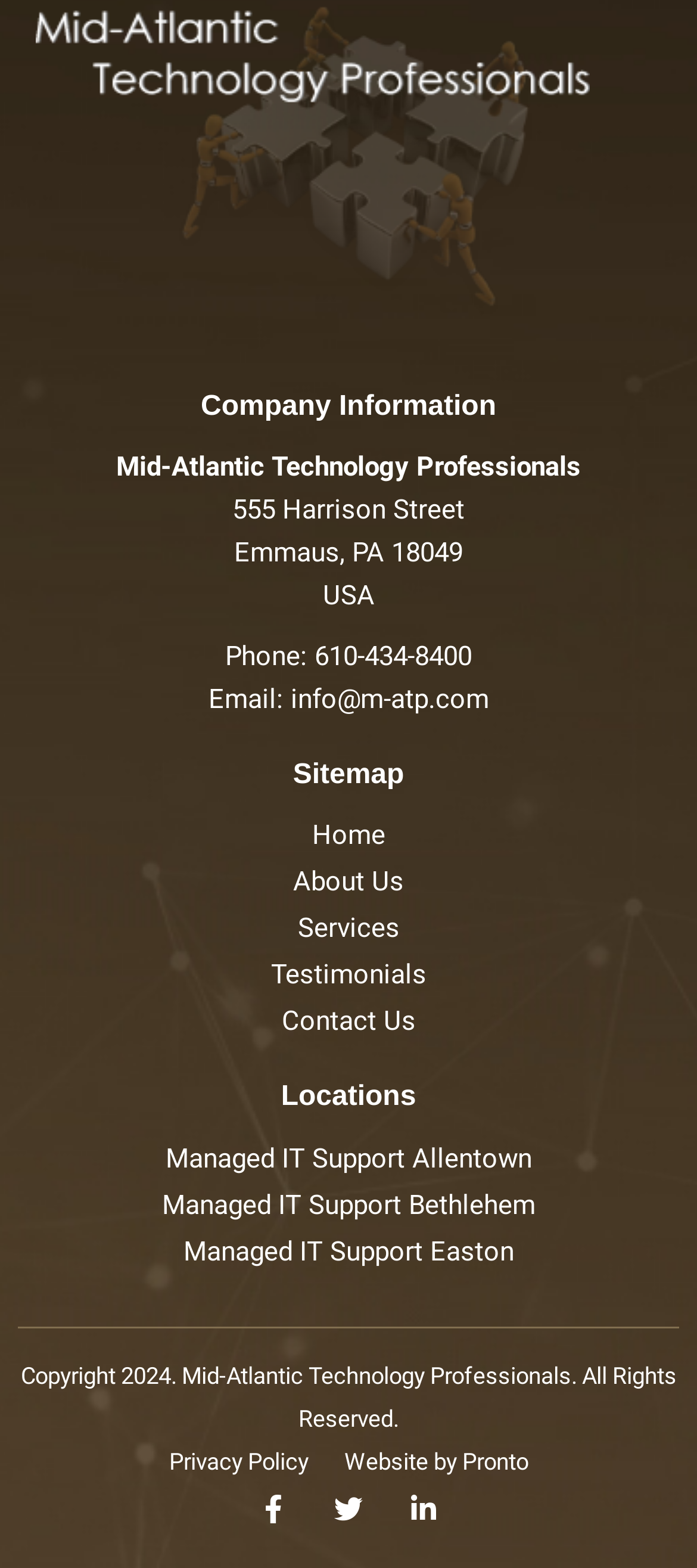Identify the bounding box coordinates of the clickable region necessary to fulfill the following instruction: "View company phone number". The bounding box coordinates should be four float numbers between 0 and 1, i.e., [left, top, right, bottom].

[0.051, 0.405, 0.949, 0.432]